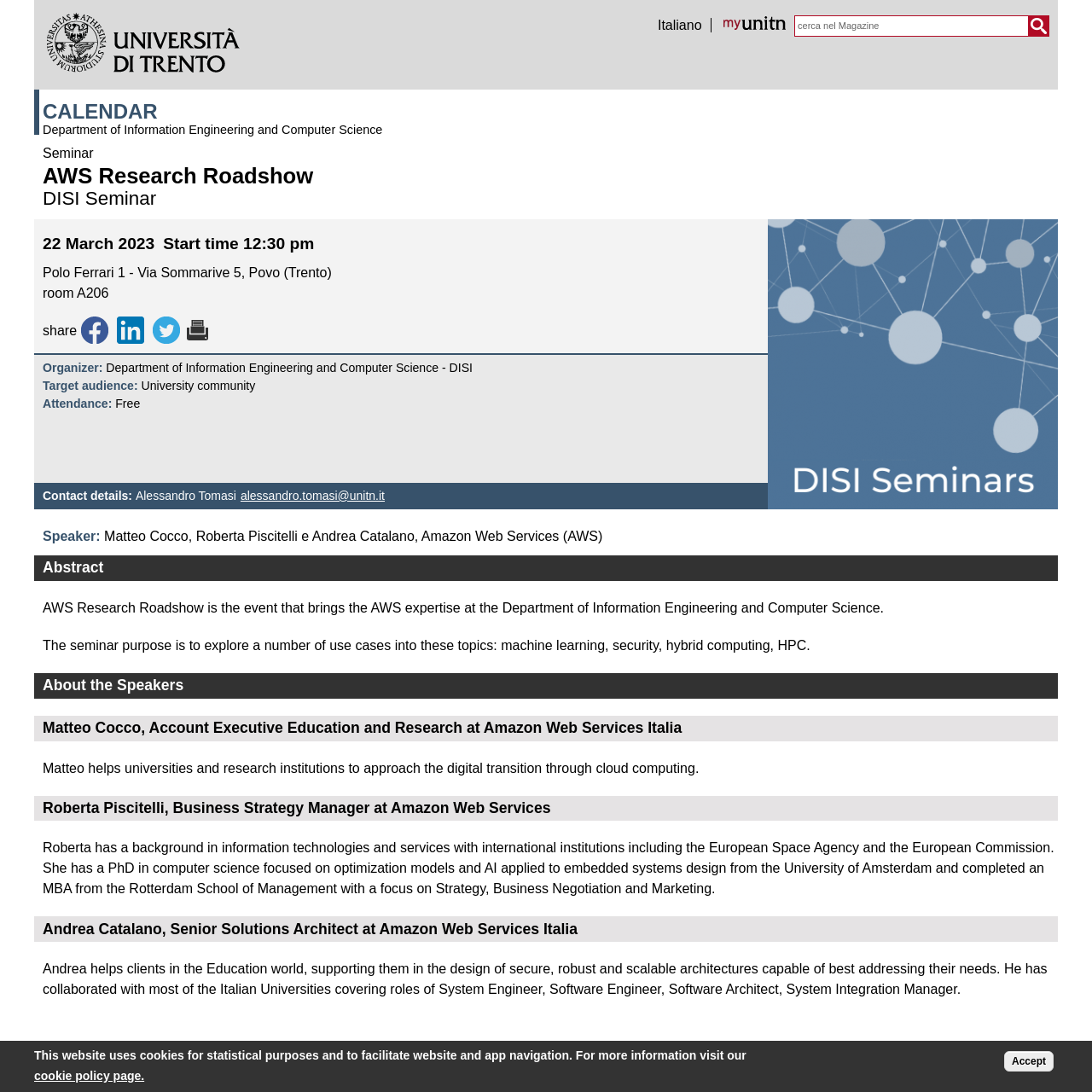Specify the bounding box coordinates of the area that needs to be clicked to achieve the following instruction: "Go to 'France'".

None